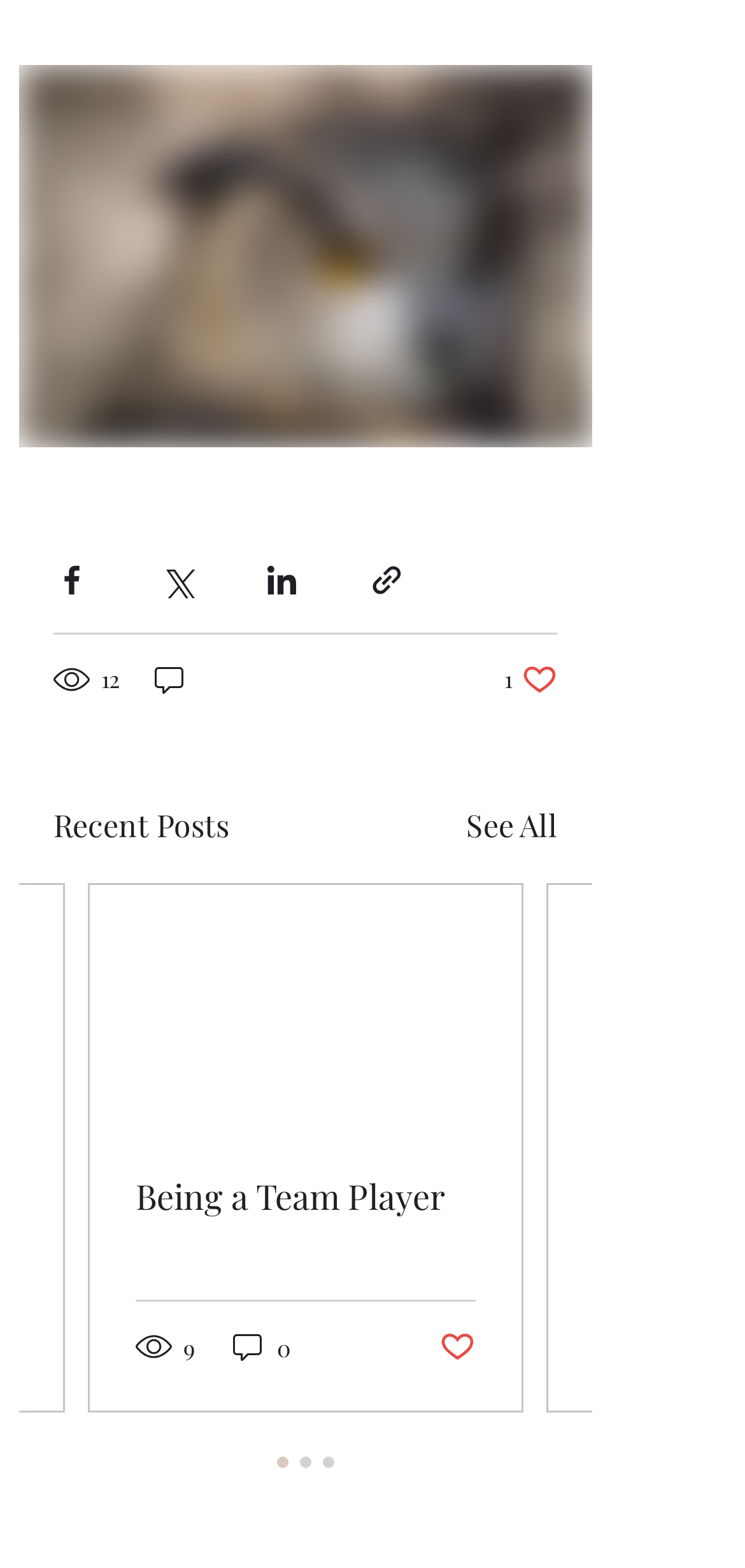Locate the bounding box coordinates of the clickable element to fulfill the following instruction: "Share via link". Provide the coordinates as four float numbers between 0 and 1 in the format [left, top, right, bottom].

[0.495, 0.358, 0.544, 0.381]